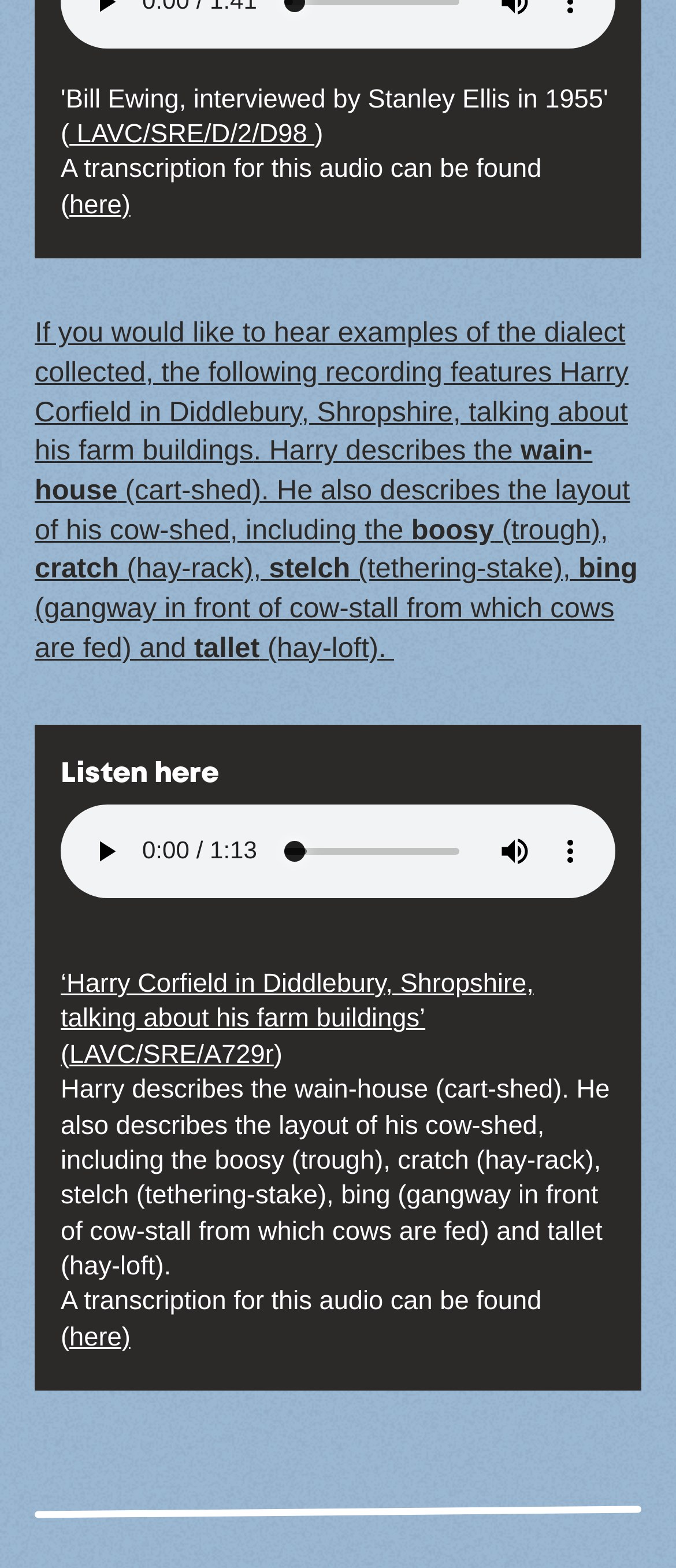Answer the question below using just one word or a short phrase: 
How many links are there on the webpage?

7